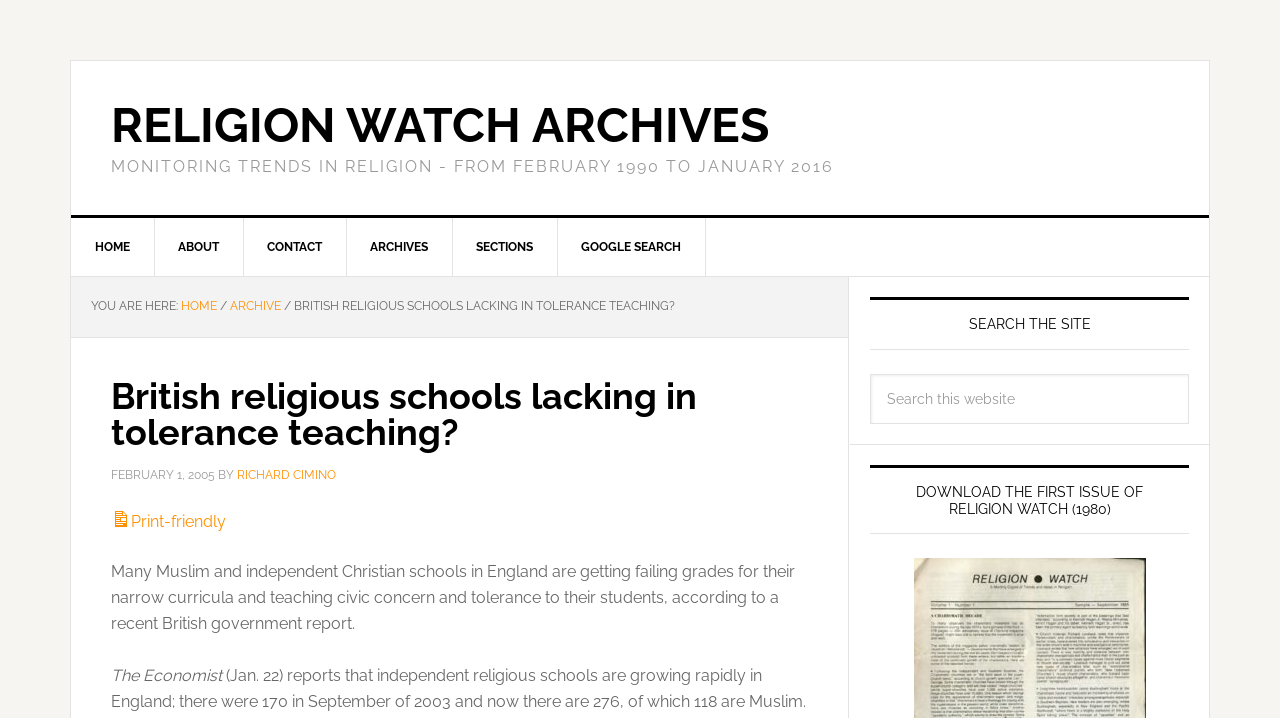Ascertain the bounding box coordinates for the UI element detailed here: "name="s" placeholder="Search this website"". The coordinates should be provided as [left, top, right, bottom] with each value being a float between 0 and 1.

[0.68, 0.521, 0.929, 0.59]